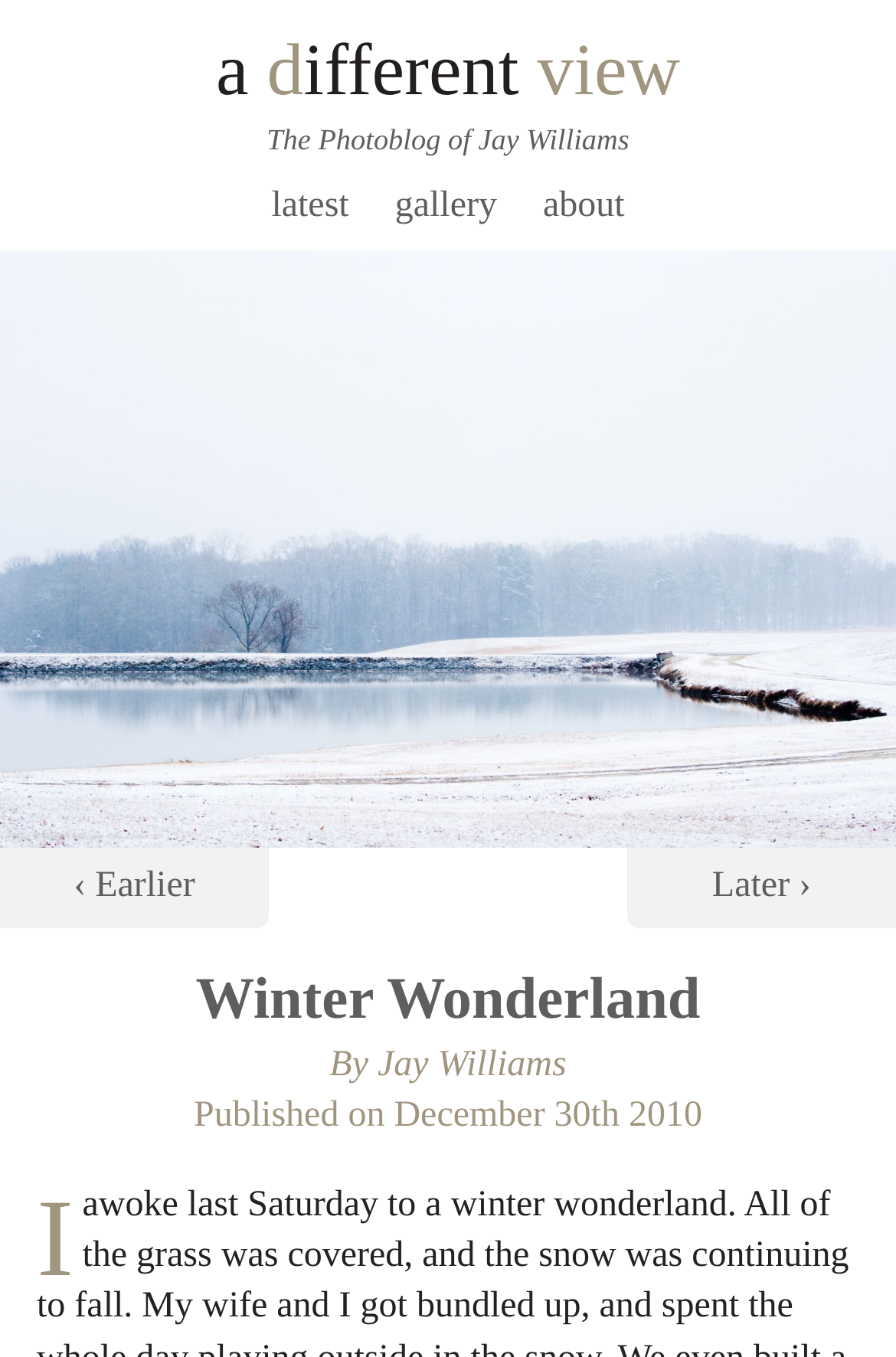Locate the bounding box coordinates for the element described below: "Later ›". The coordinates must be four float values between 0 and 1, formatted as [left, top, right, bottom].

[0.7, 0.625, 1.0, 0.684]